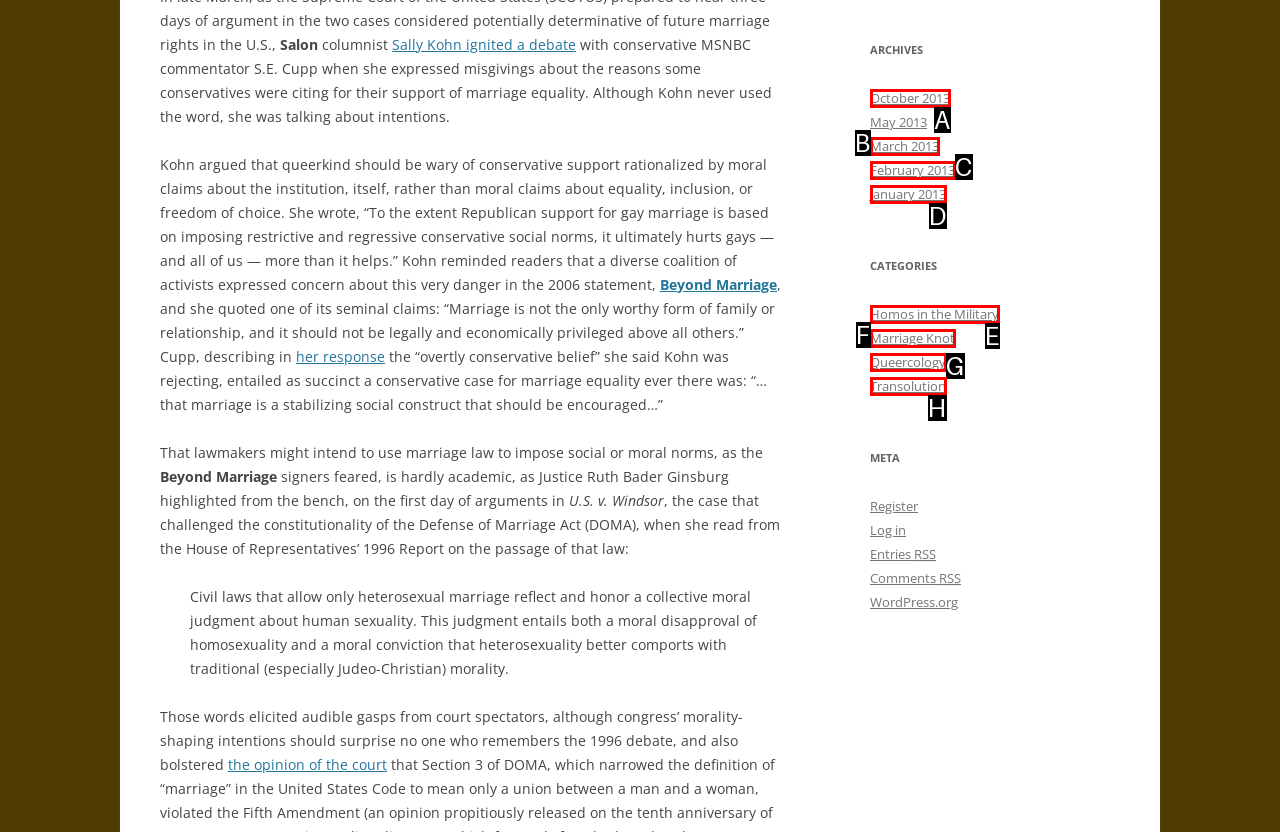Which HTML element fits the description: Get involved? Respond with the letter of the appropriate option directly.

None